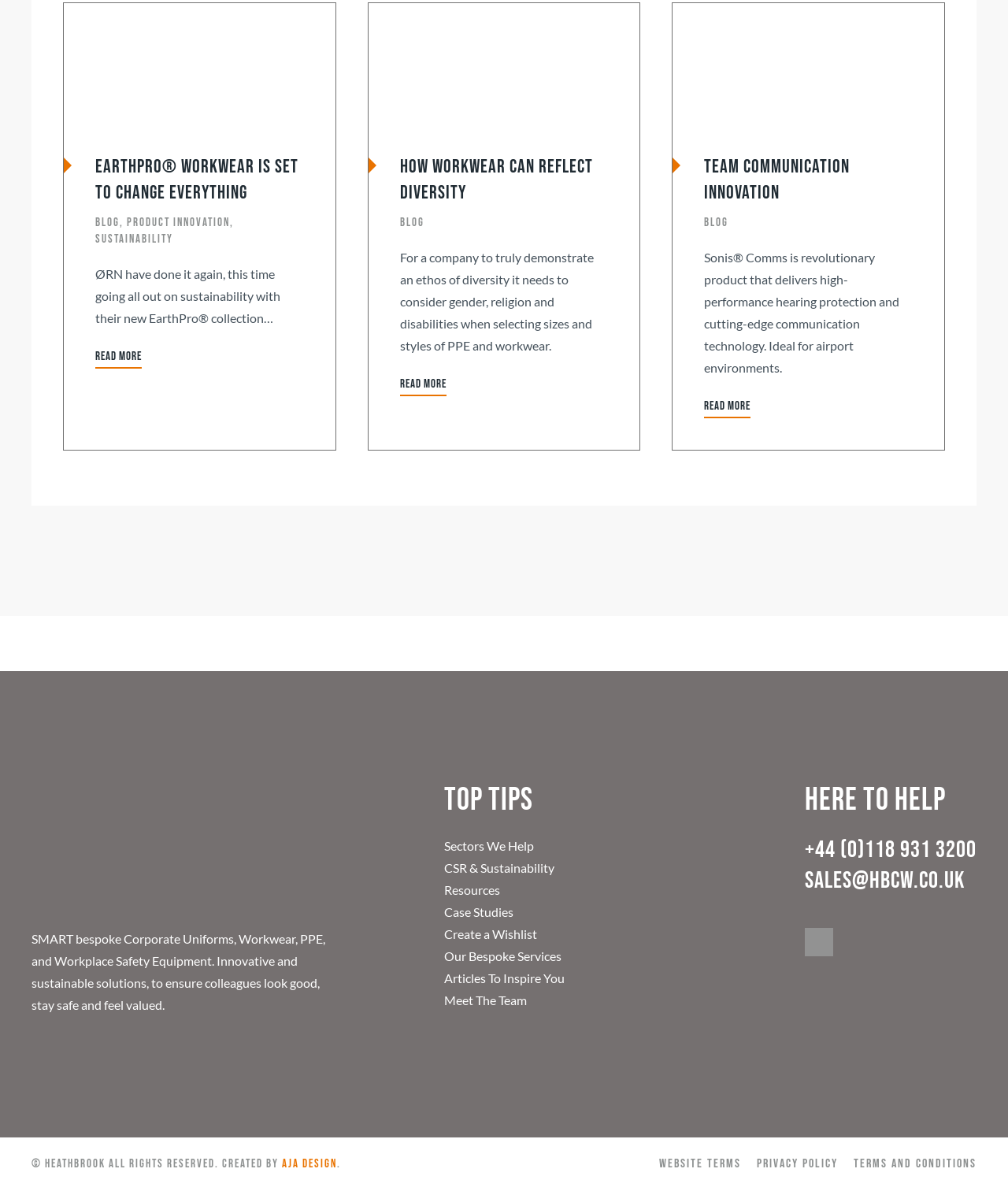Can you find the bounding box coordinates for the element to click on to achieve the instruction: "View sectors we help"?

[0.44, 0.701, 0.56, 0.72]